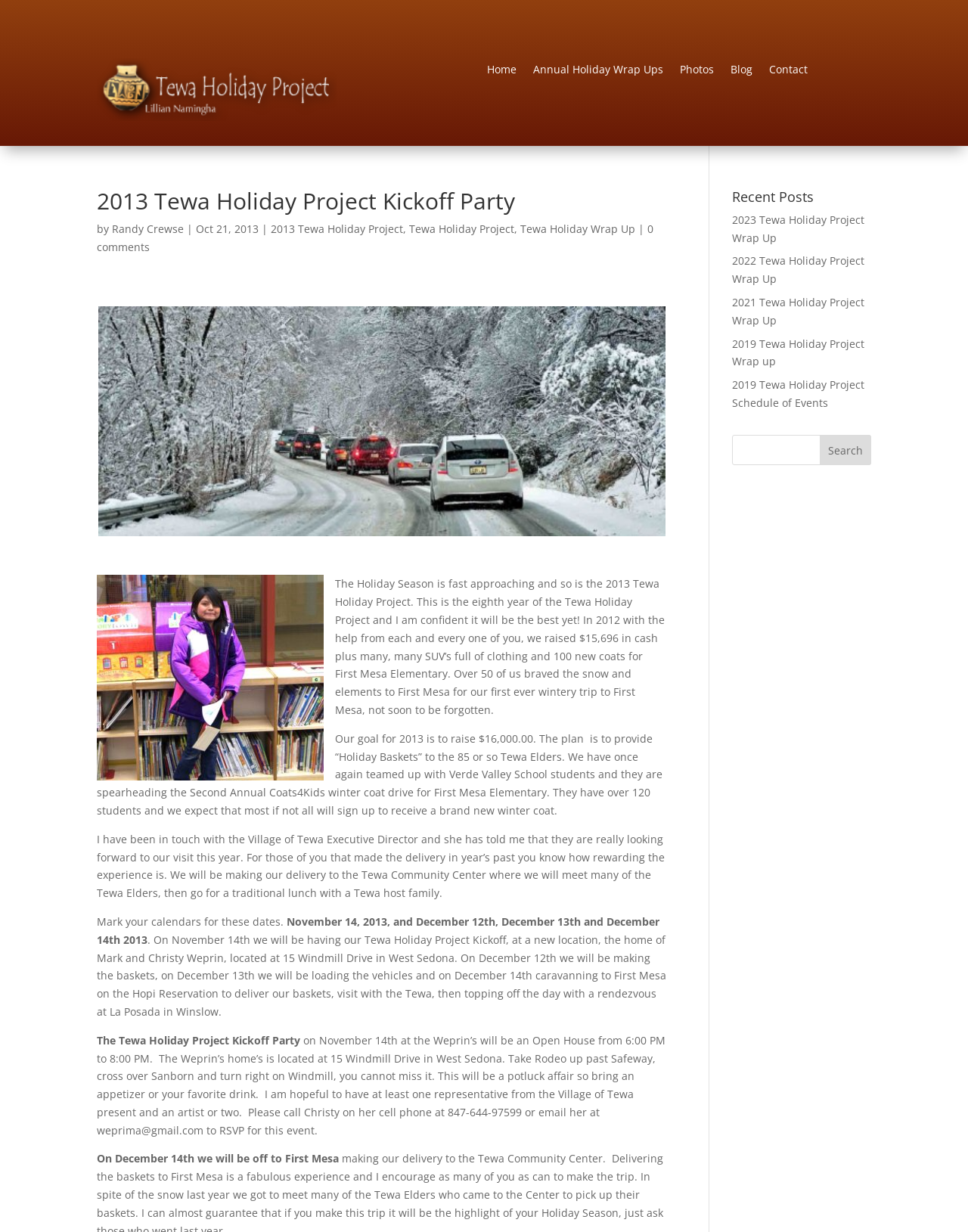Show the bounding box coordinates of the element that should be clicked to complete the task: "Click the Home link".

[0.503, 0.052, 0.534, 0.066]